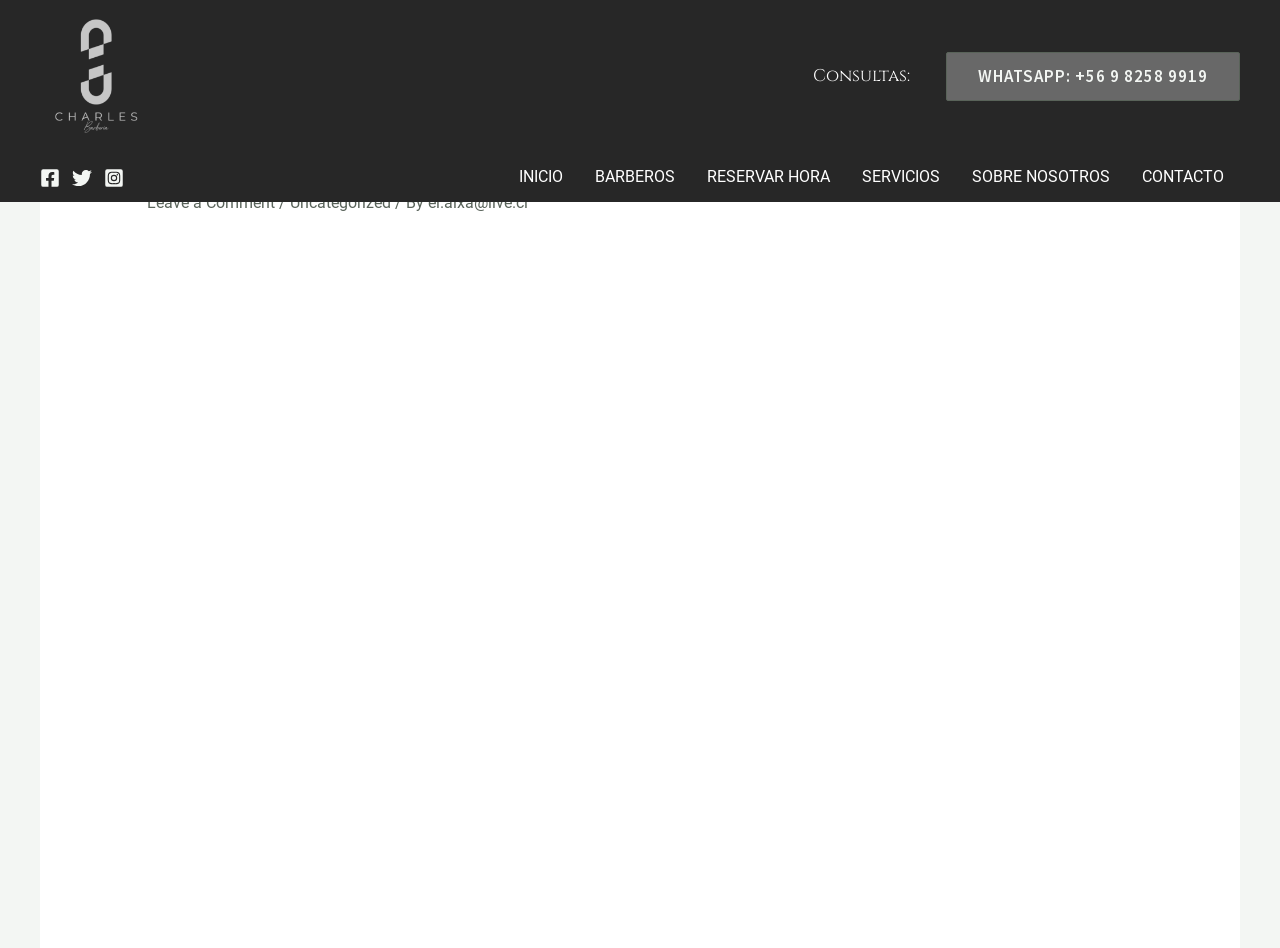Based on the image, please elaborate on the answer to the following question:
What is the topic of the essay?

The topic of the essay can be inferred from the title of the essay, which is 'Stressful Morning In Internship Essay Instance'. This title is displayed prominently at the top of the webpage, indicating that the essay is about a stressful morning experience during an internship.